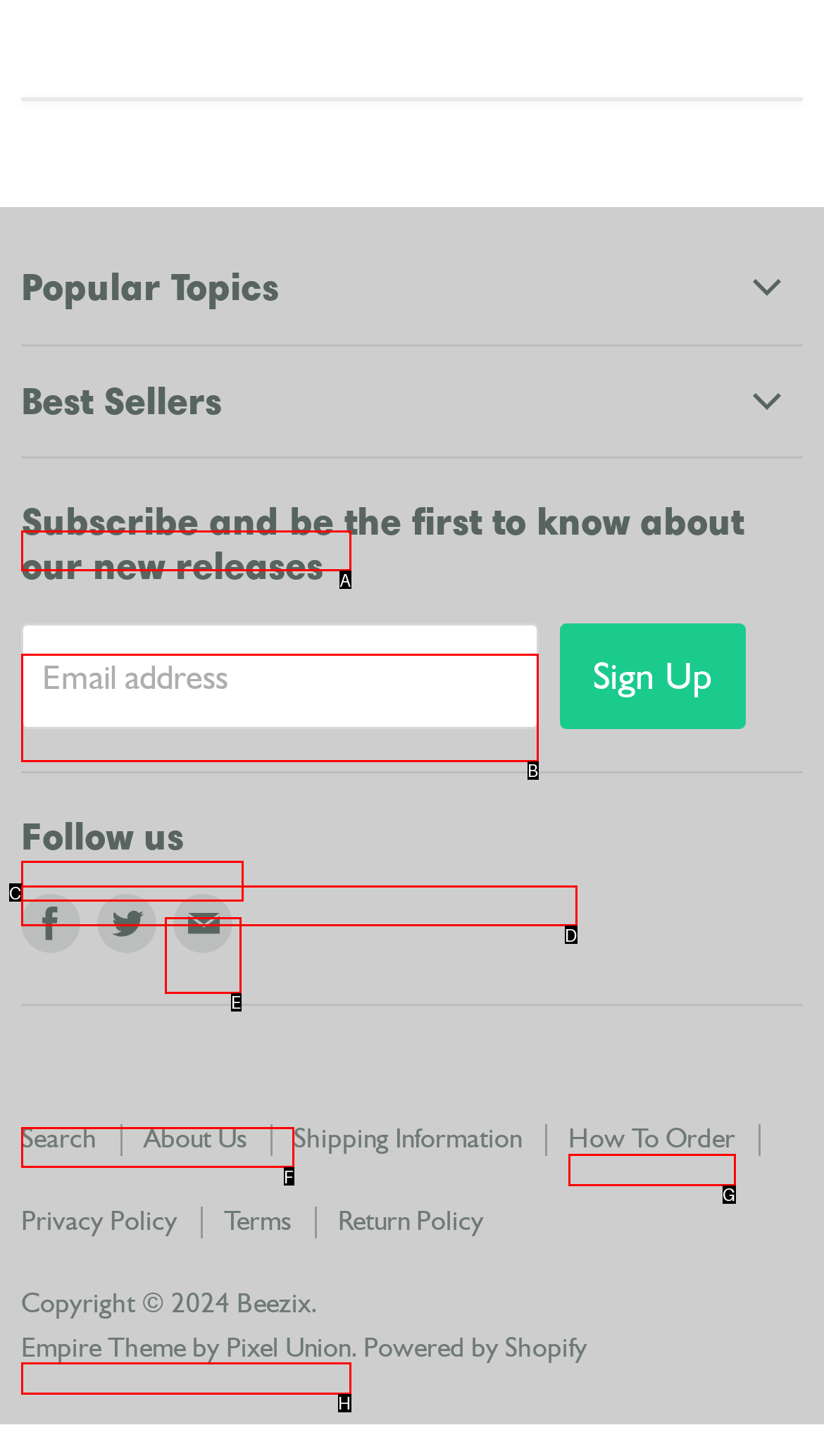Pick the right letter to click to achieve the task: Enter email address
Answer with the letter of the correct option directly.

B